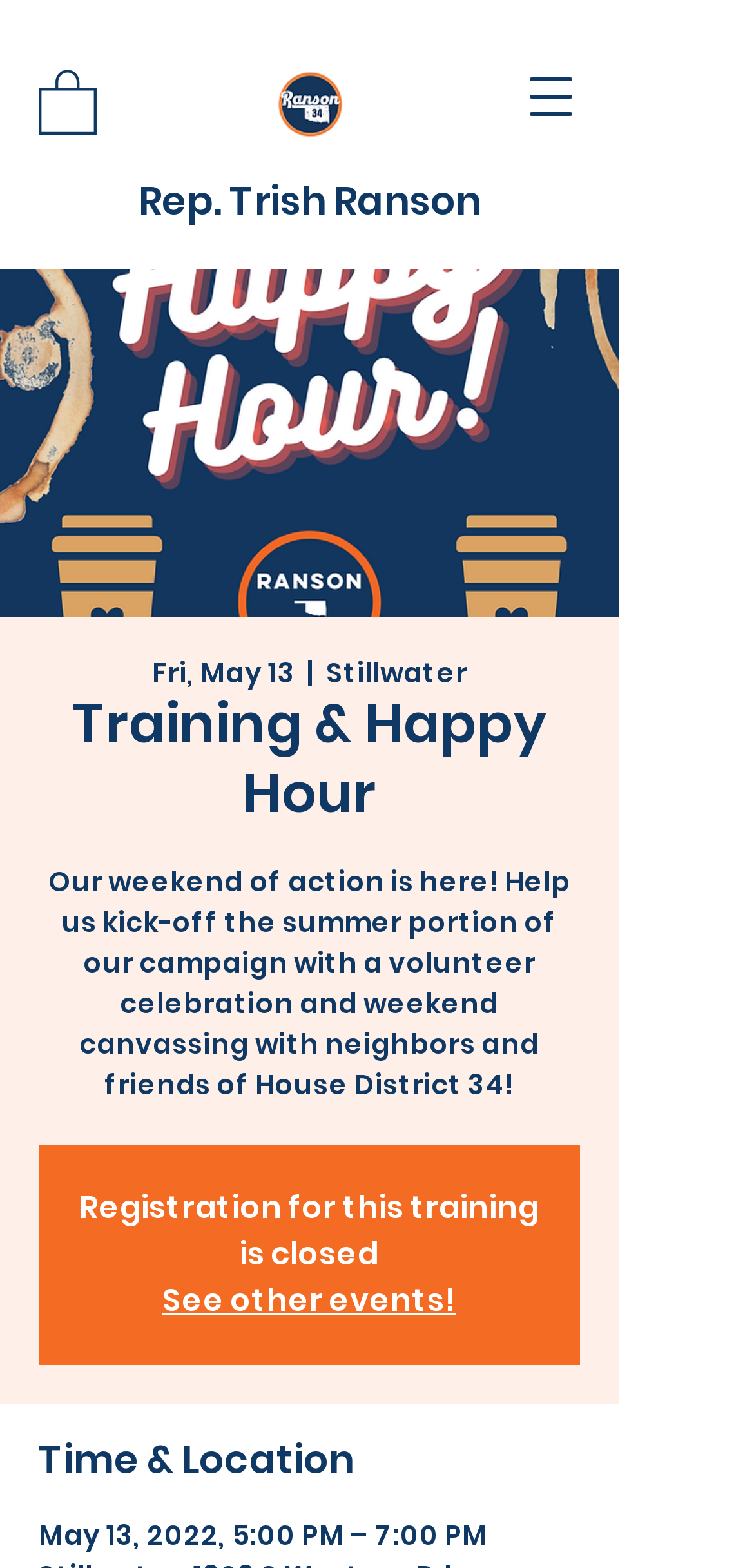Consider the image and give a detailed and elaborate answer to the question: 
What is the location of the training and happy hour event?

I found the answer by looking at the StaticText element with the content 'Stillwater' which is located under the 'Training & Happy Hour' heading and provides the location of the event.